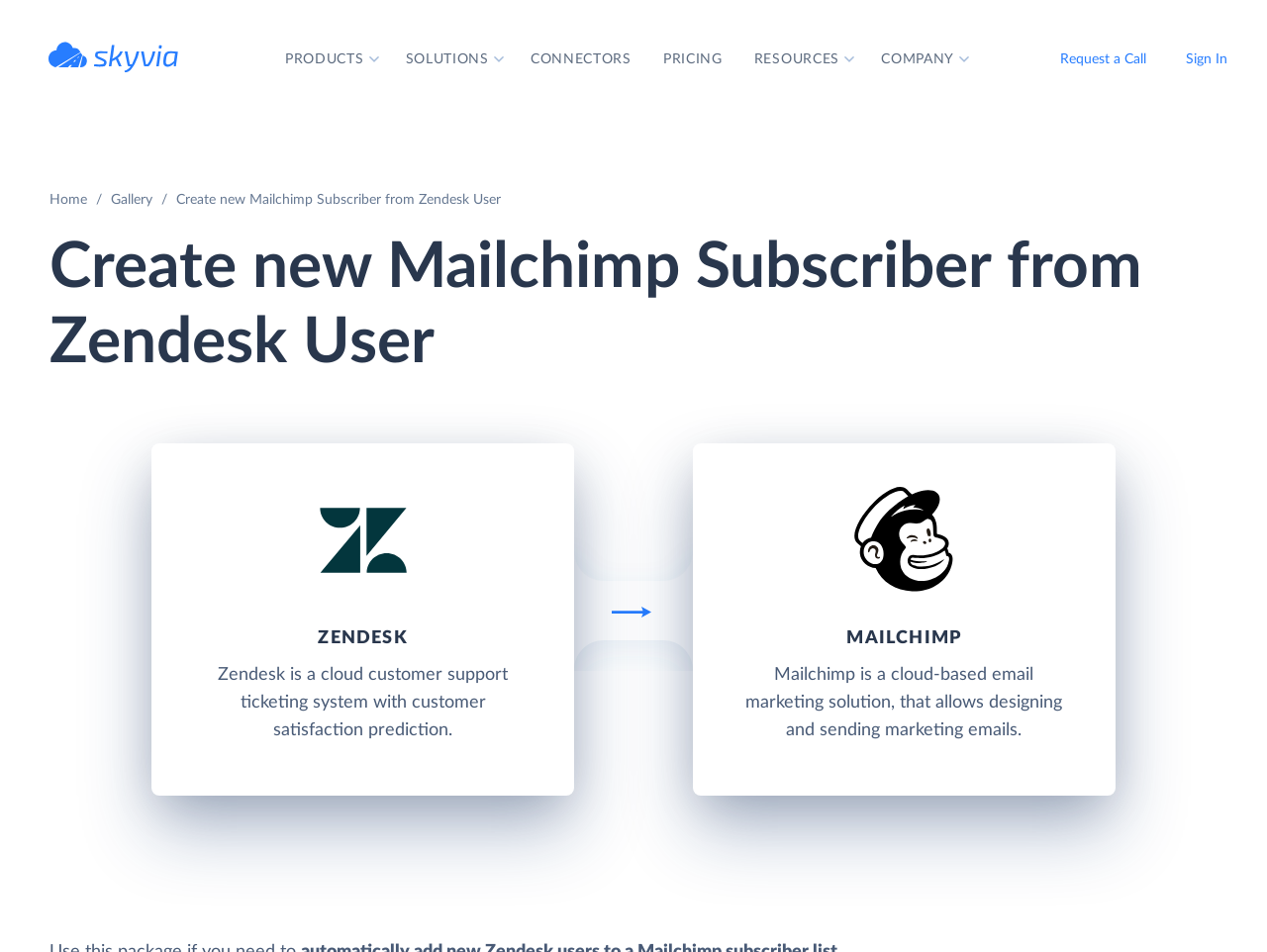What is the purpose of the 'Request a Call' link?
Please utilize the information in the image to give a detailed response to the question.

I found the 'Request a Call' link on the webpage, which suggests that it allows users to request a call from the company or a representative.